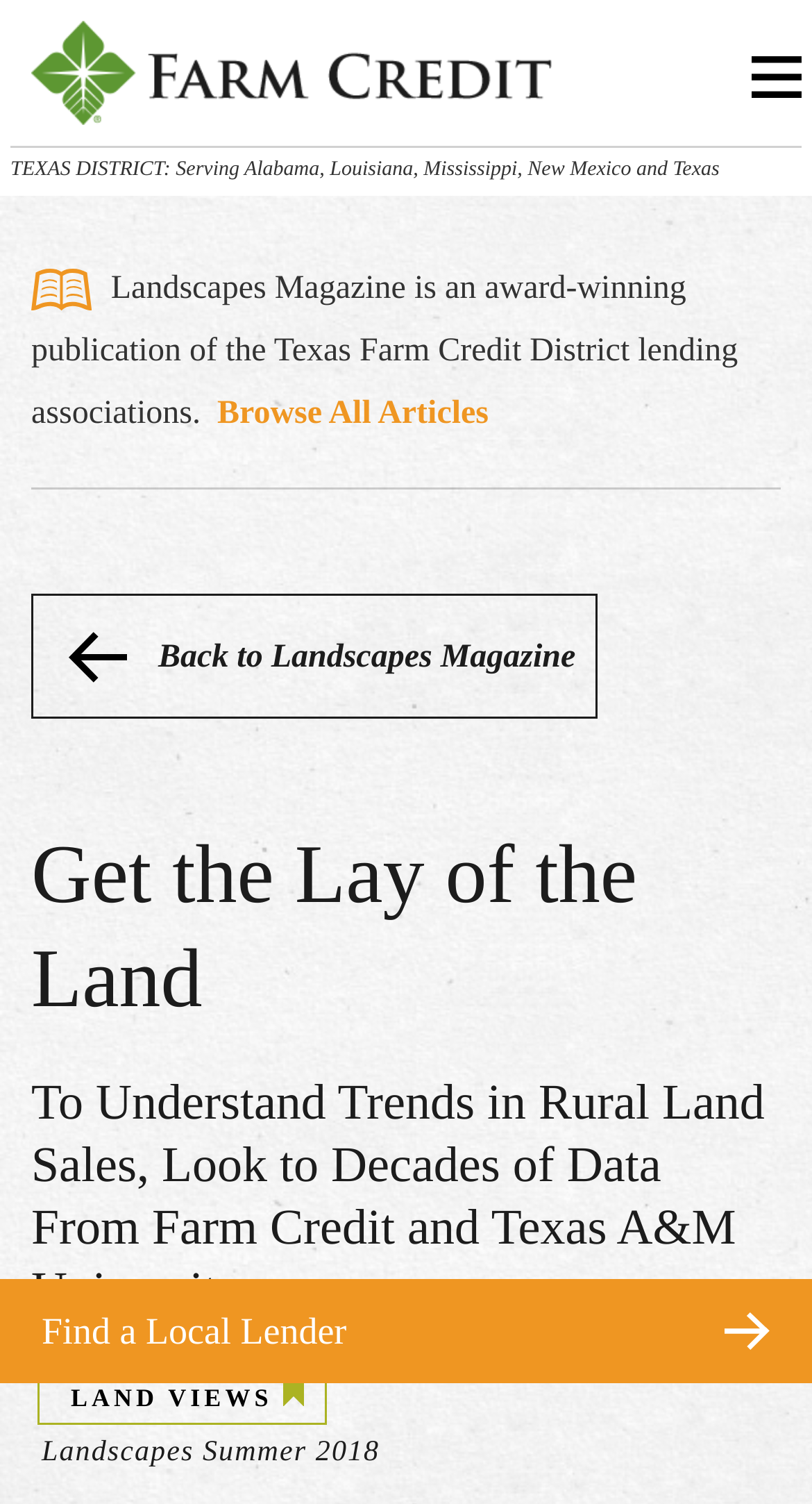How many links are there in the webpage?
Please provide a single word or phrase as the answer based on the screenshot.

6